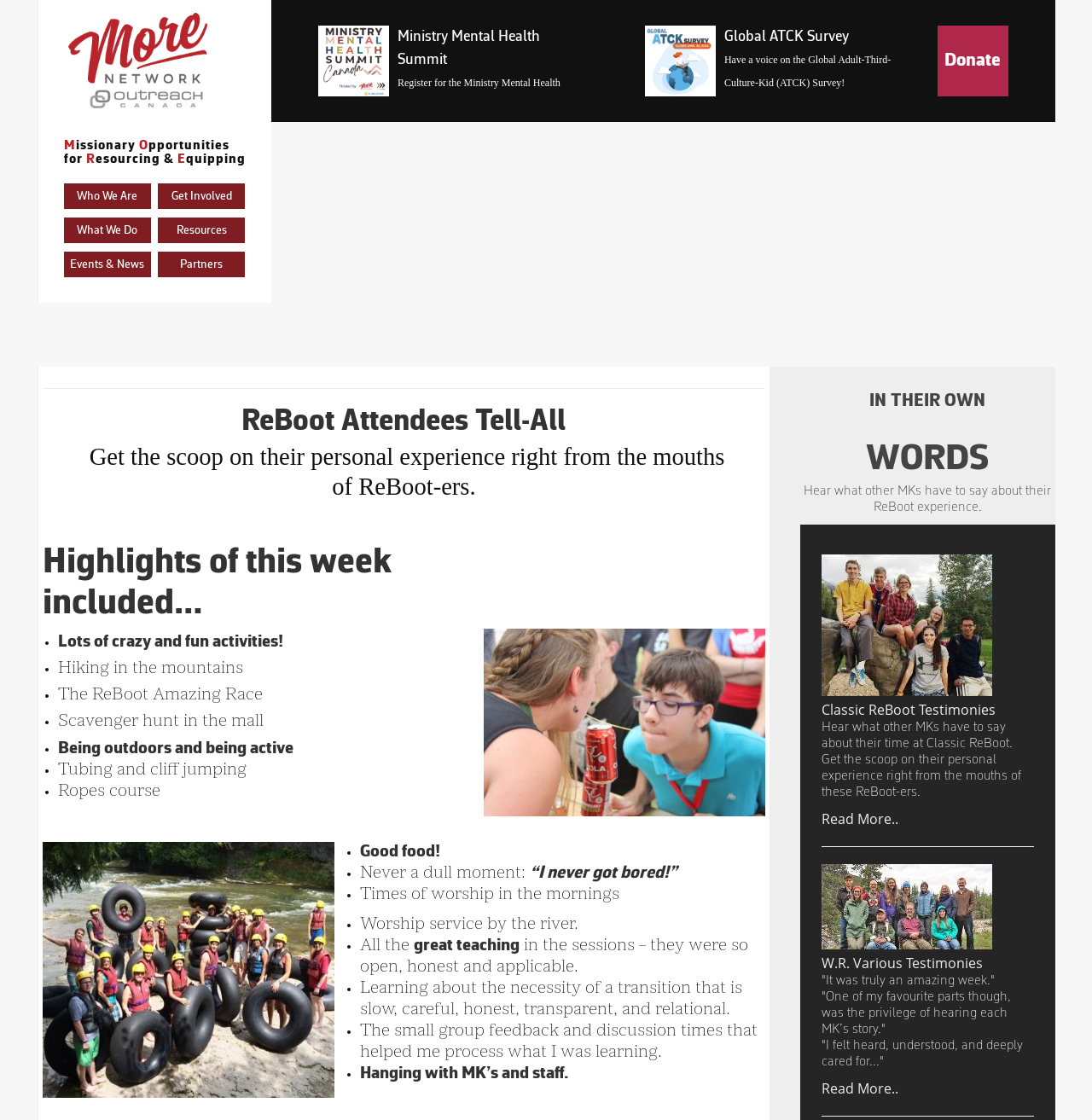From the element description Who We Are, predict the bounding box coordinates of the UI element. The coordinates must be specified in the format (top-left x, top-left y, bottom-right x, bottom-right y) and should be within the 0 to 1 range.

[0.058, 0.164, 0.138, 0.187]